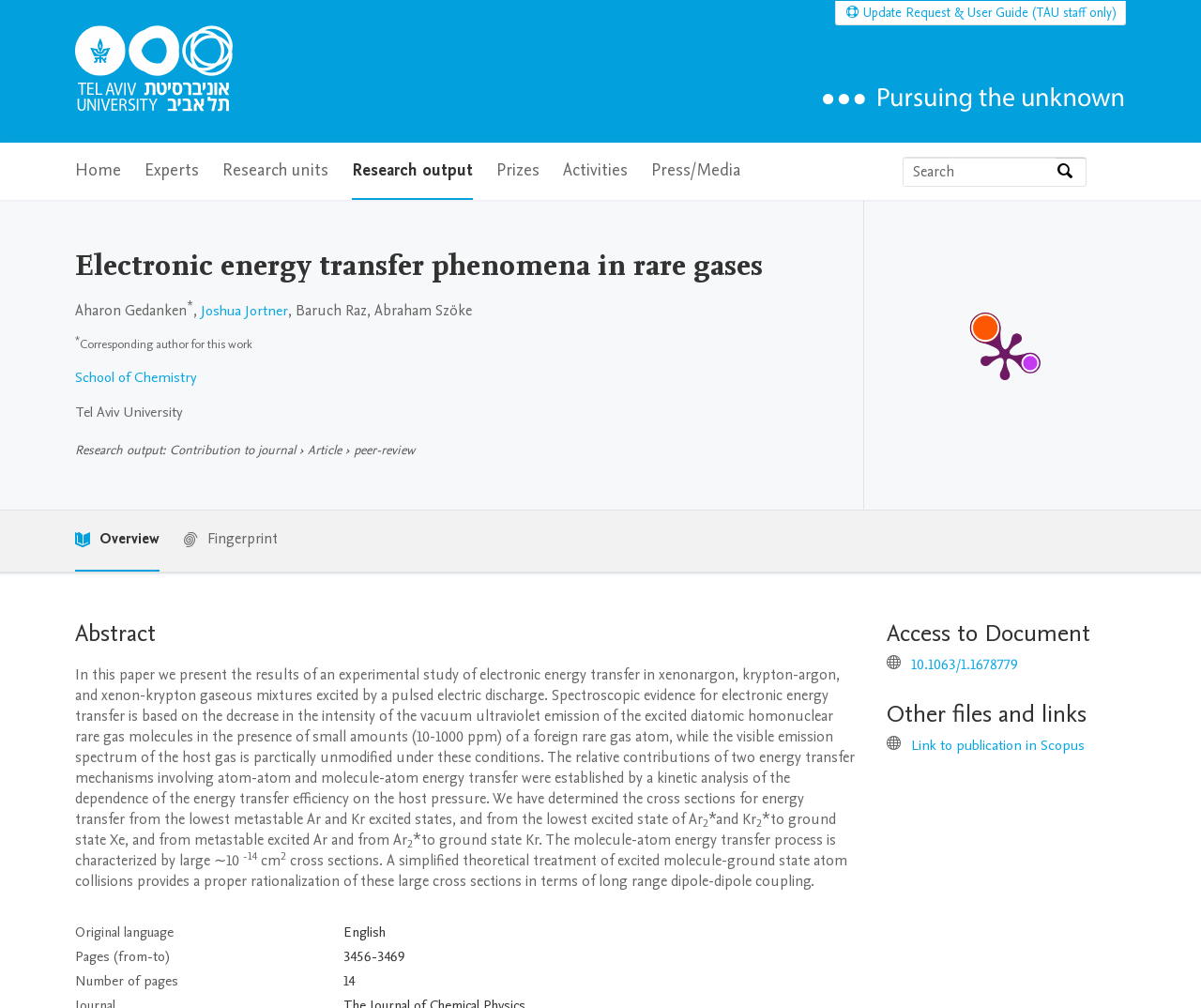Can you give a comprehensive explanation to the question given the content of the image?
What is the DOI of the publication?

I found the answer by looking at the section 'Access to Document', where the DOI is provided as a link.